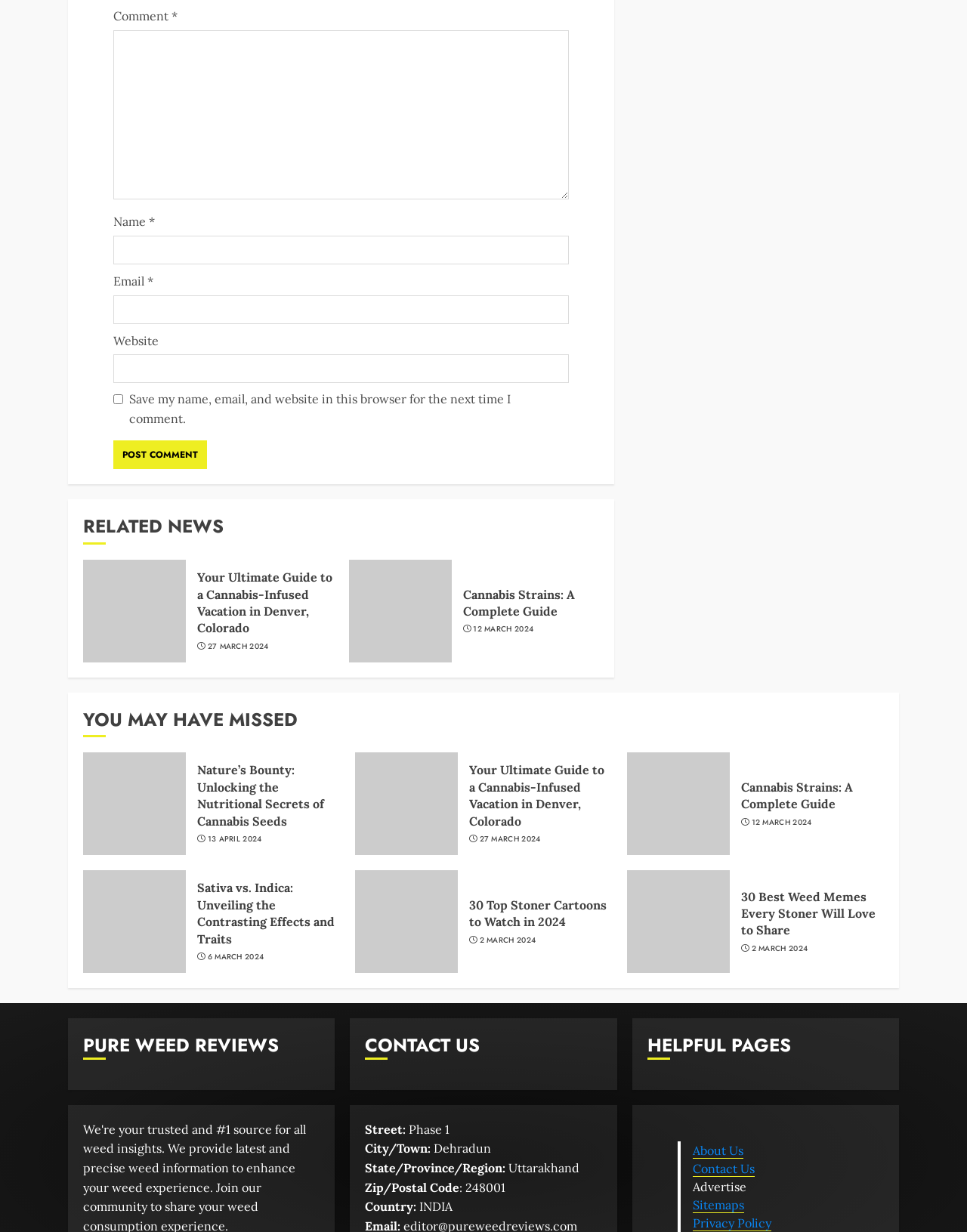What is the purpose of the comment section?
Please respond to the question with as much detail as possible.

The comment section is where users can leave their thoughts or opinions about the article or content on the webpage. It allows for interaction and discussion between users and the website.